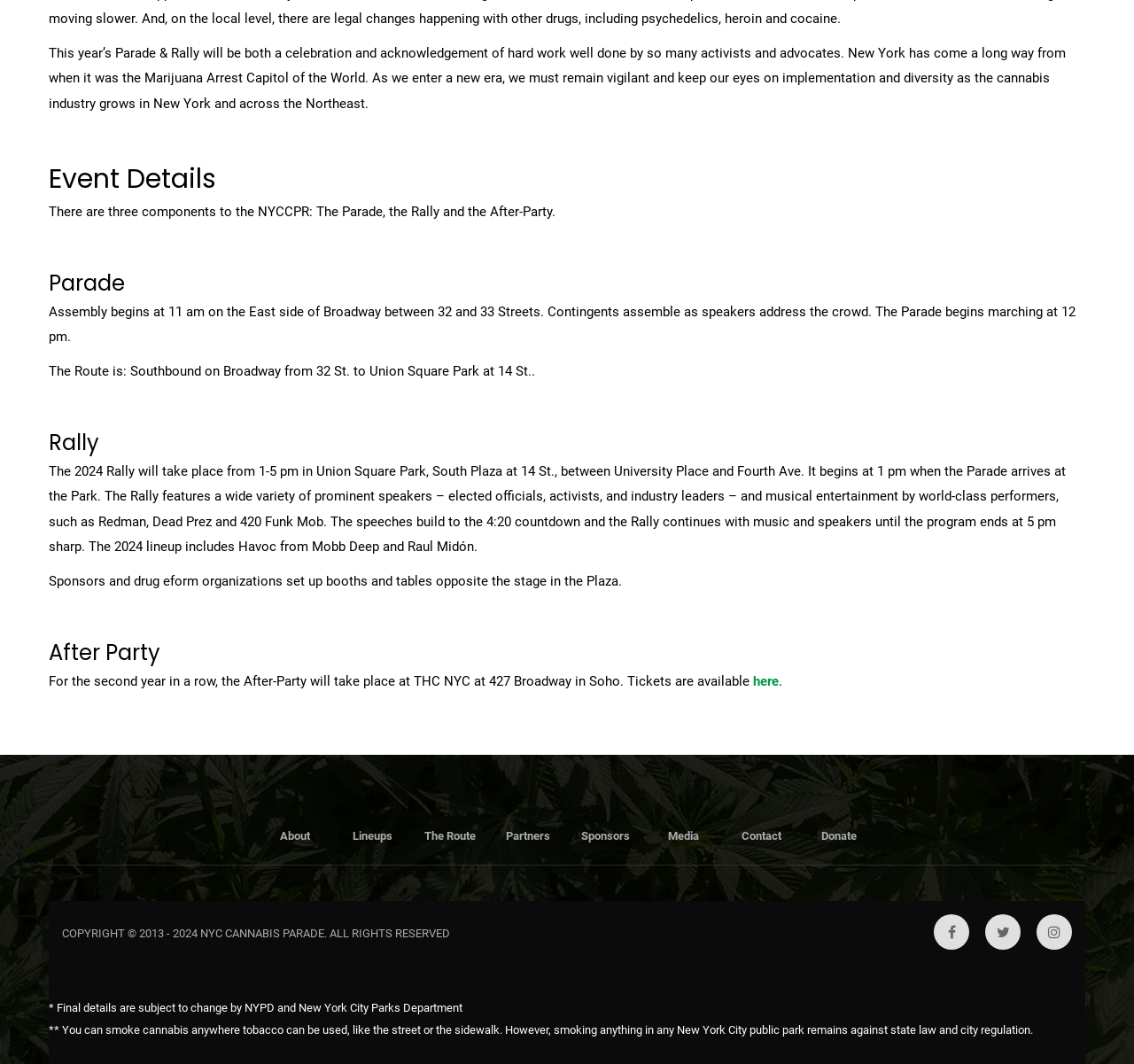Extract the bounding box coordinates of the UI element described by: "Content Ideas". The coordinates should include four float numbers ranging from 0 to 1, e.g., [left, top, right, bottom].

None